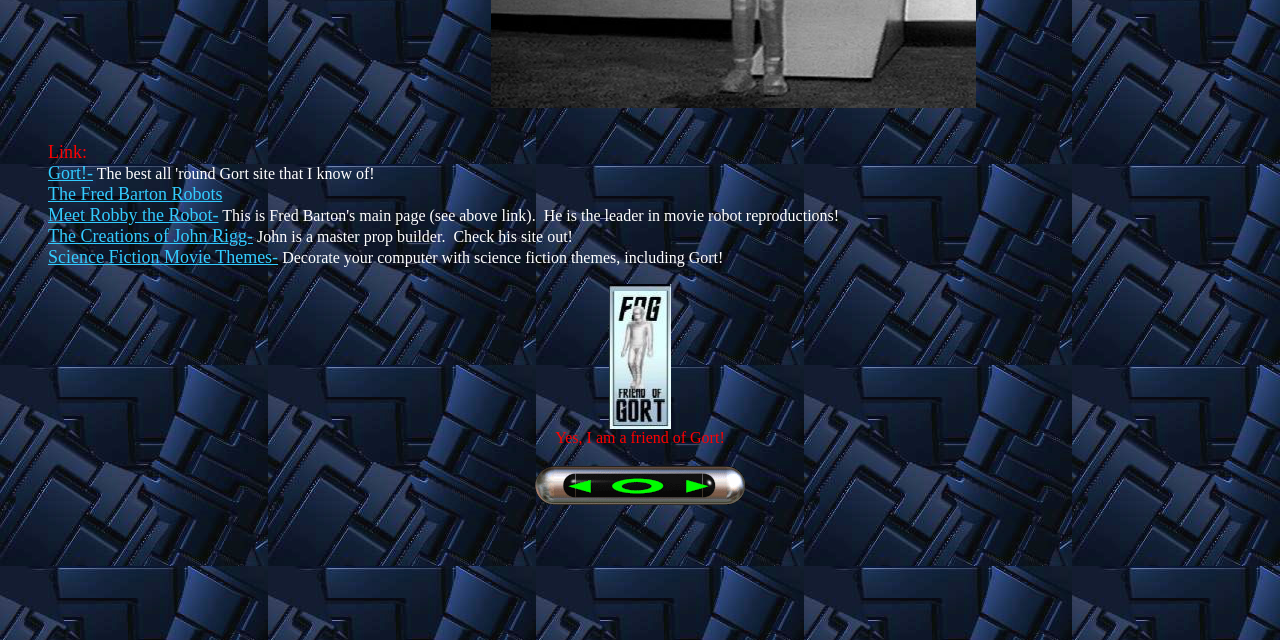Bounding box coordinates are to be given in the format (top-left x, top-left y, bottom-right x, bottom-right y). All values must be floating point numbers between 0 and 1. Provide the bounding box coordinate for the UI element described as: Meet Robby the Robot-

[0.038, 0.32, 0.171, 0.352]